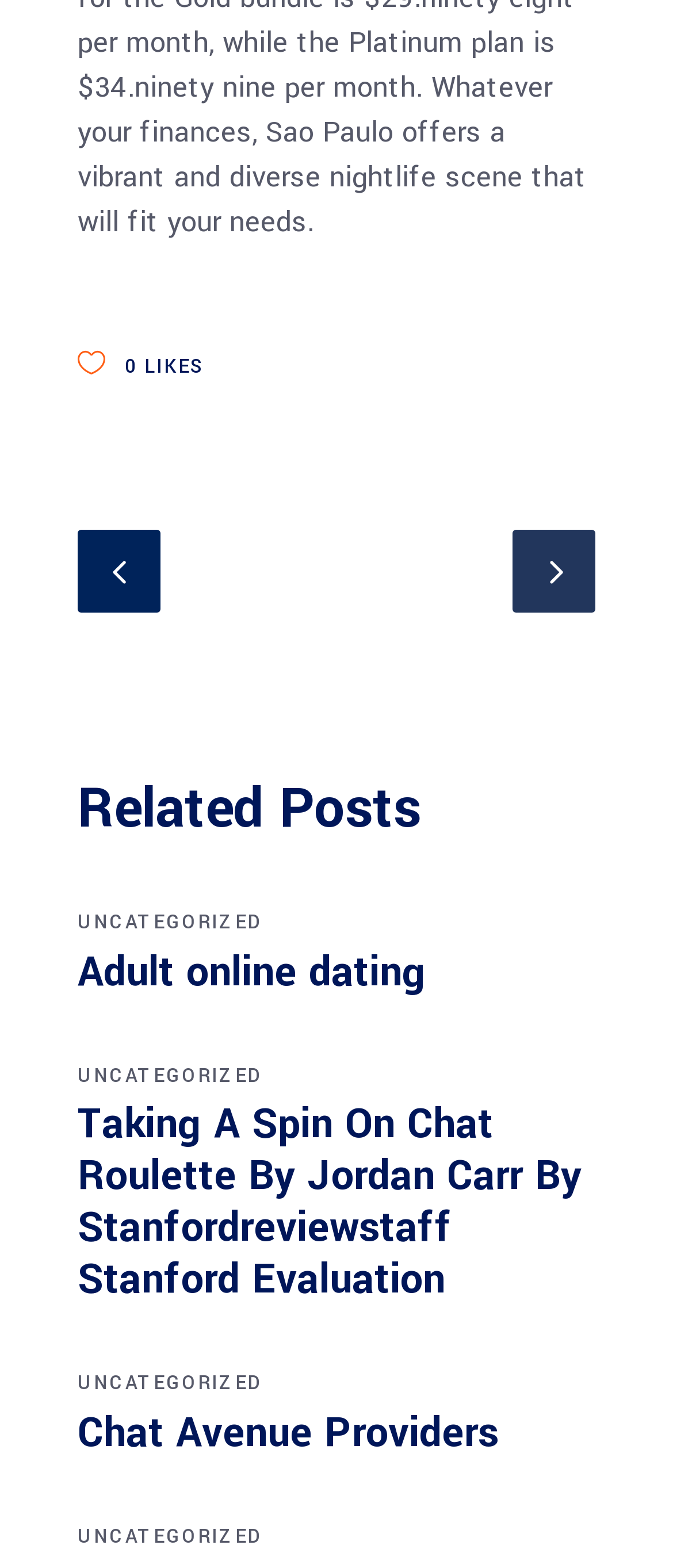Determine the bounding box coordinates for the element that should be clicked to follow this instruction: "Click the Menu button". The coordinates should be given as four float numbers between 0 and 1, in the format [left, top, right, bottom].

None